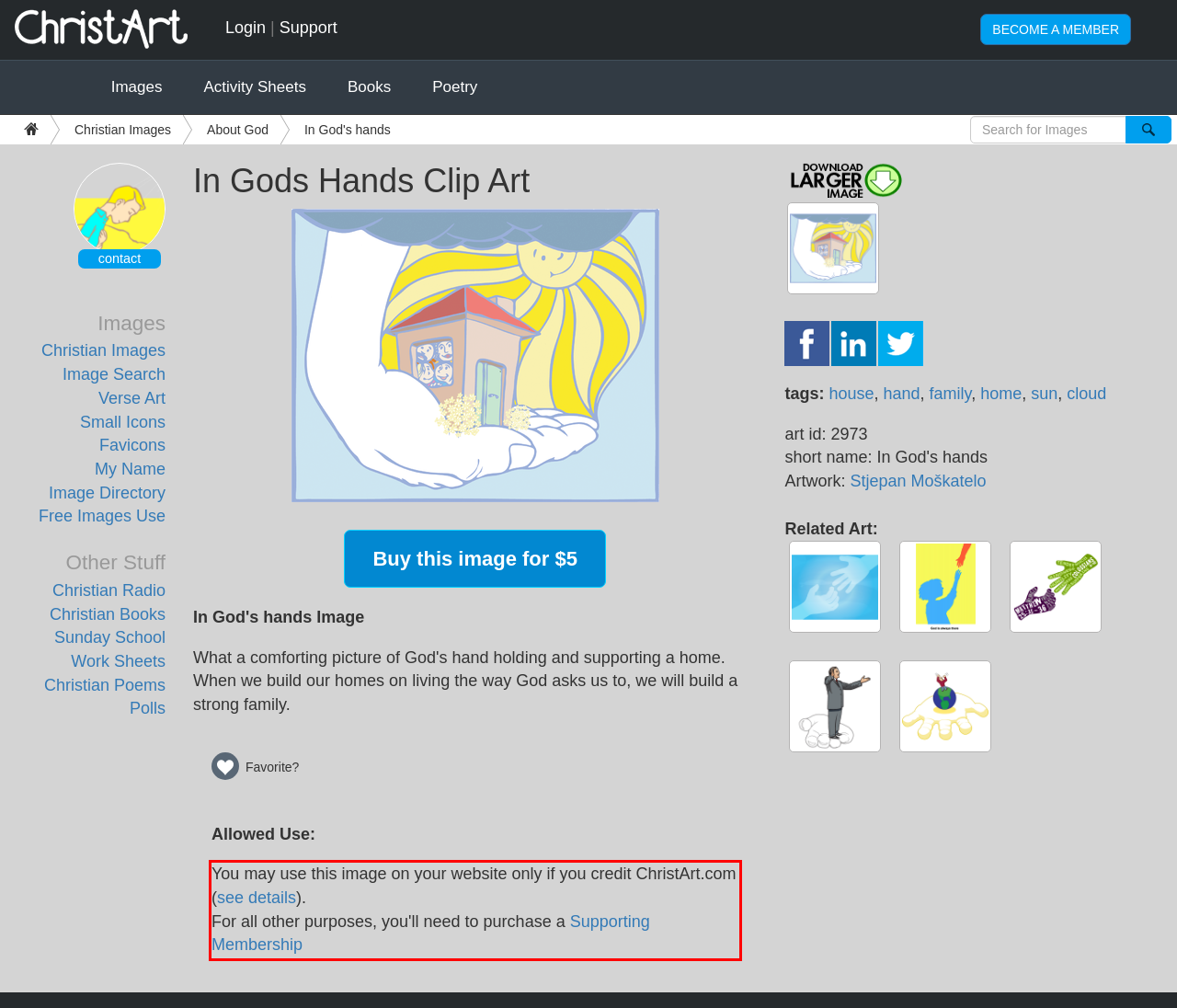With the given screenshot of a webpage, locate the red rectangle bounding box and extract the text content using OCR.

You may use this image on your website only if you credit ChristArt.com (see details). For all other purposes, you'll need to purchase a Supporting Membership